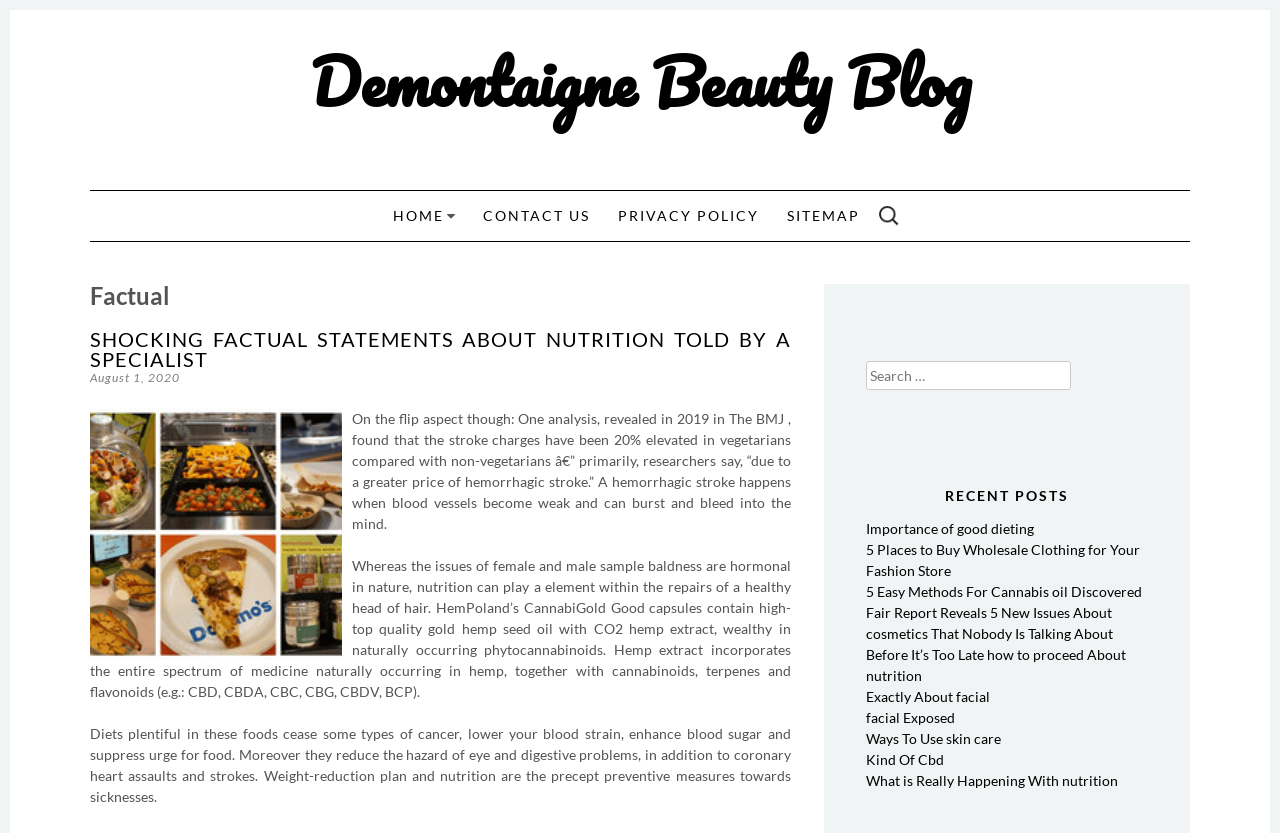Using the provided element description: "Sitemap", determine the bounding box coordinates of the corresponding UI element in the screenshot.

[0.614, 0.248, 0.671, 0.269]